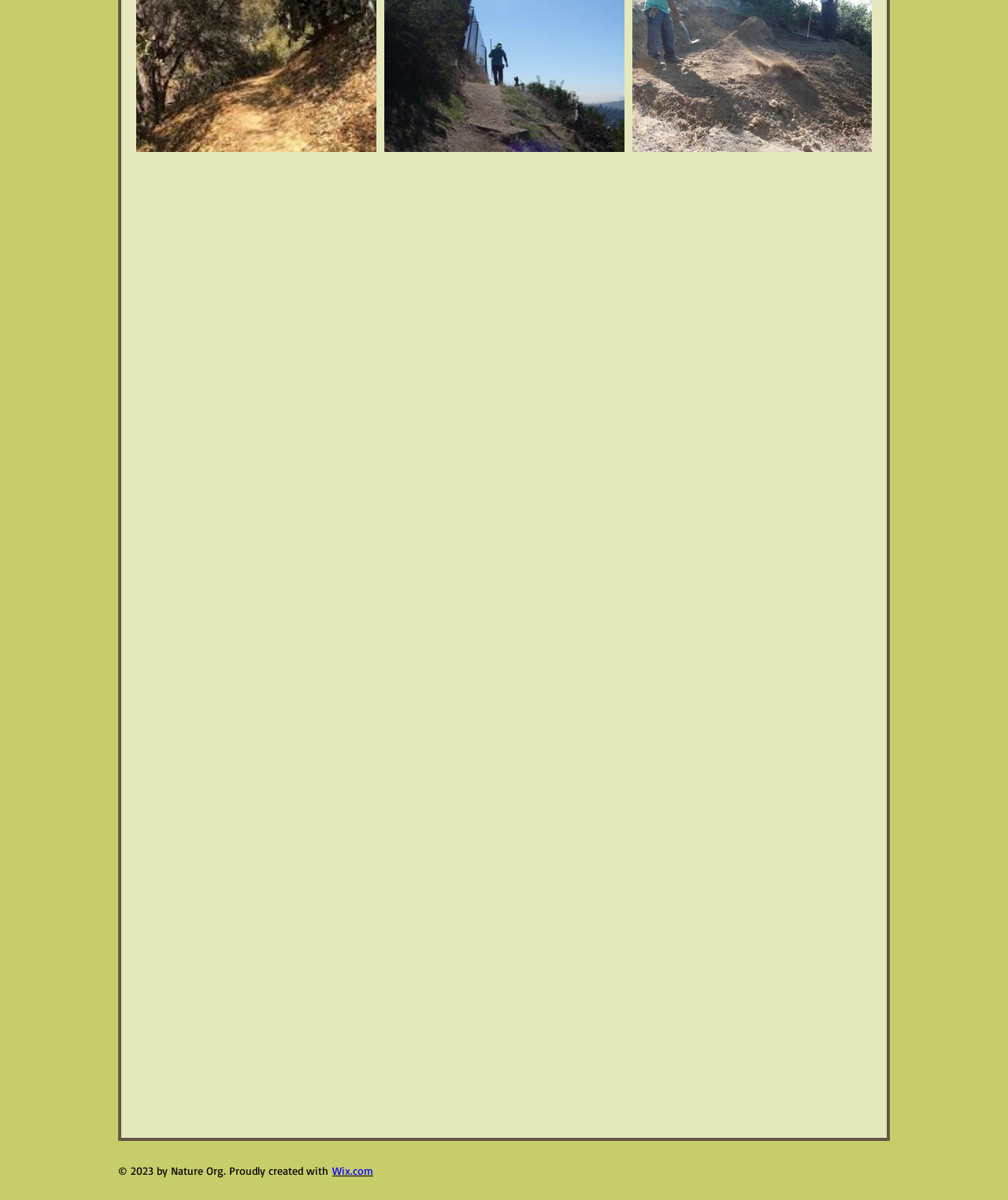Using the provided description: "Wix.com", find the bounding box coordinates of the corresponding UI element. The output should be four float numbers between 0 and 1, in the format [left, top, right, bottom].

[0.33, 0.97, 0.37, 0.981]